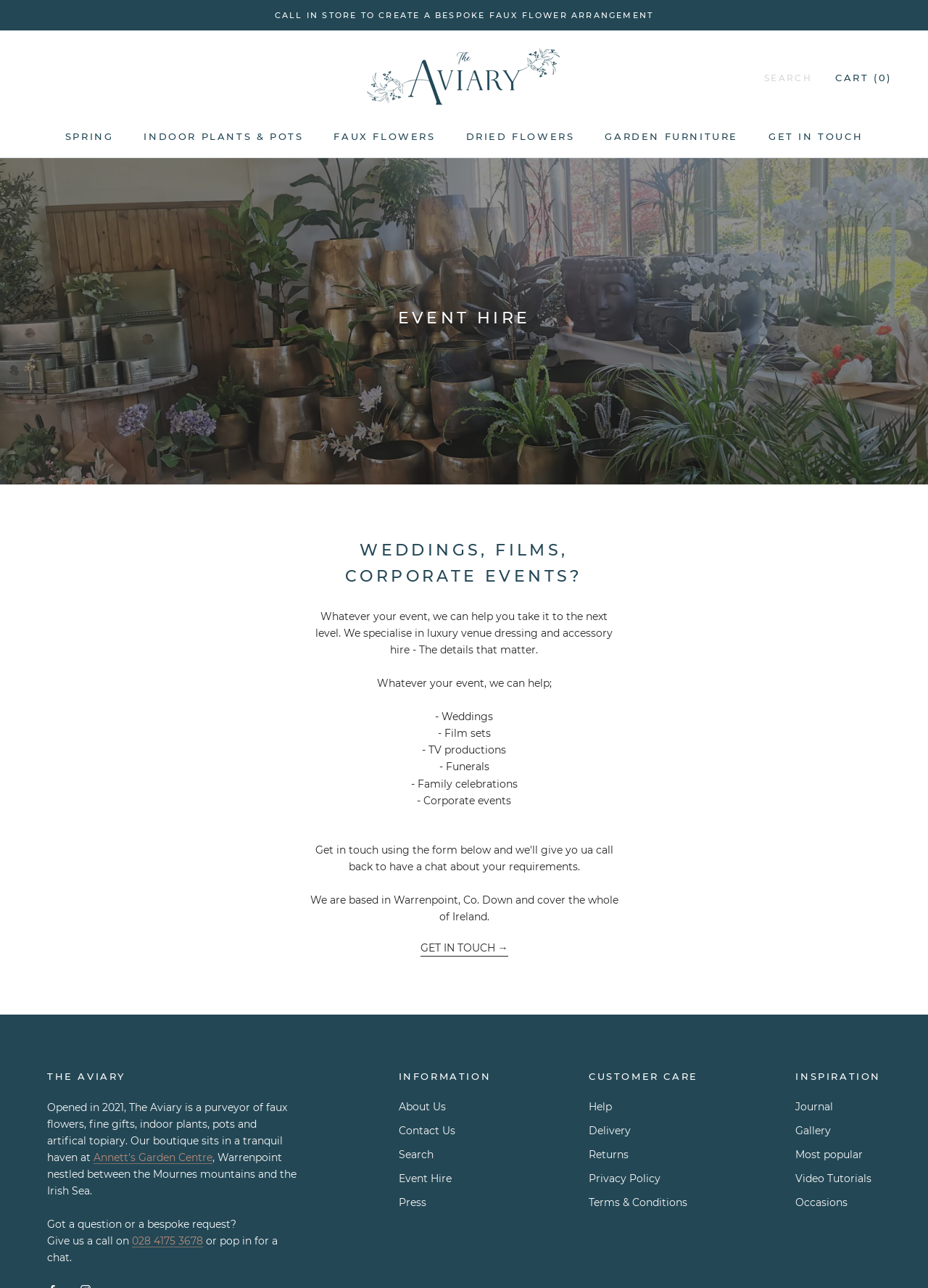Where is the company based?
Using the image as a reference, give an elaborate response to the question.

The company's location is mentioned in the text 'We are based in Warrenpoint, Co. Down and cover the whole of Ireland.' This information is found in the section that describes the company's services and location.